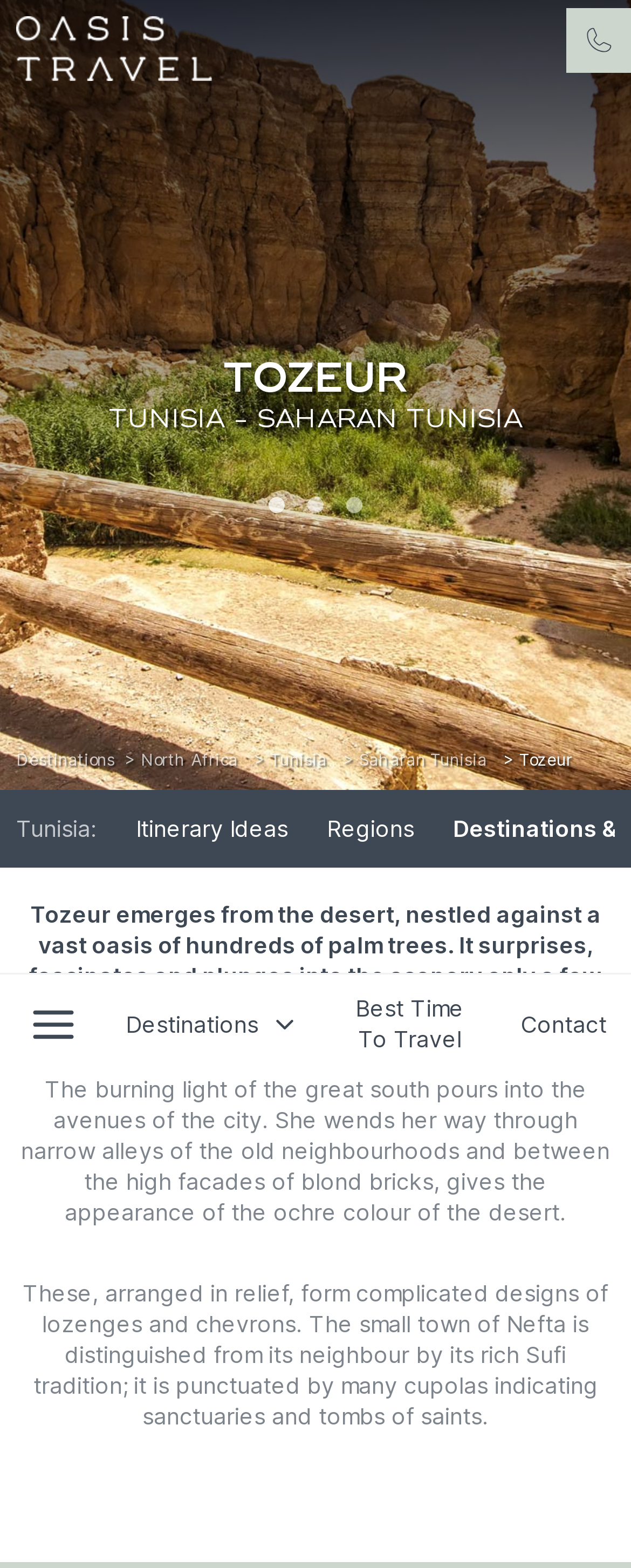Convey a detailed summary of the webpage, mentioning all key elements.

The webpage is about Tozeur, a travel destination in Tunisia, and is presented by Oasis Travel. At the top left corner, there is the Oasis Travel logo, which is an image linked to the company's website. Next to it, there is a button to open the menu. On the top right corner, there is a link to speak to a specialist.

Below the logo, there is a navigation menu with links to various destinations, including Tozeur, North Africa, Tunisia, and Saharan Tunisia. There are also links to itinerary ideas, regions, and contact information.

The main content of the webpage is divided into three sections. The first section has a heading "TOZEUR" and a subheading "TUNISIA - SAHARAN TUNISIA". Below this, there is a descriptive text about Tozeur, which is nestled against a vast oasis of hundreds of palm trees and offers a unique scenery.

The second section has a descriptive text about the city of Tozeur, its architecture, and its surroundings. The text describes the burning light of the great south pouring into the avenues of the city and the narrow alleys of the old neighborhoods.

The third section has a descriptive text about the small town of Nefta, which is distinguished from its neighbor by its rich Sufi tradition. The text describes the town's architecture, including many cupolas indicating sanctuaries and tombs of saints.

Throughout the webpage, there are several buttons and links to navigate to different sections or pages. The overall layout is organized, with clear headings and concise text, making it easy to navigate and find information about Tozeur and Oasis Travel.